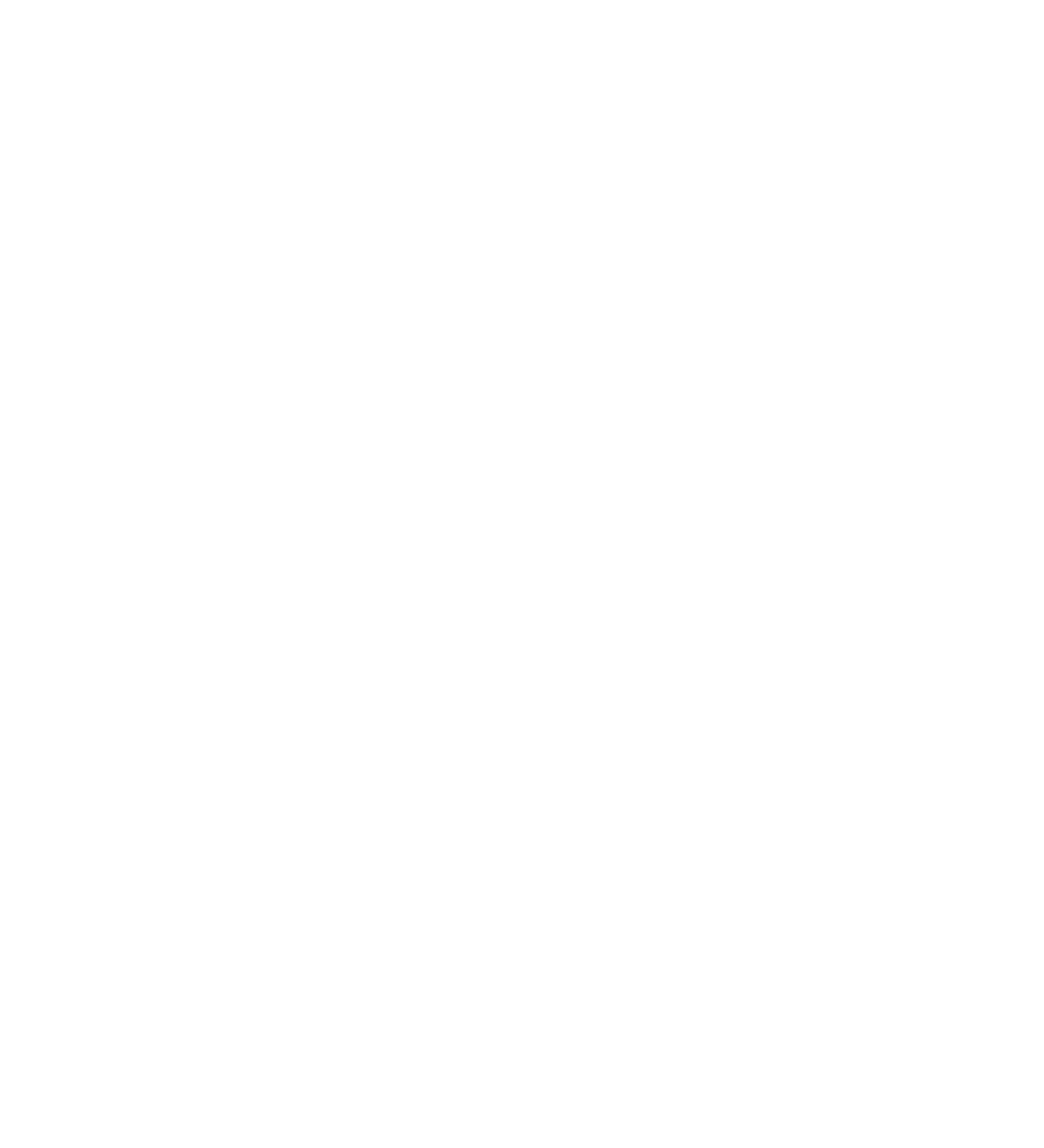Could you determine the bounding box coordinates of the clickable element to complete the instruction: "Click the logo of IS Plumbing and Heating"? Provide the coordinates as four float numbers between 0 and 1, i.e., [left, top, right, bottom].

[0.05, 0.011, 0.284, 0.068]